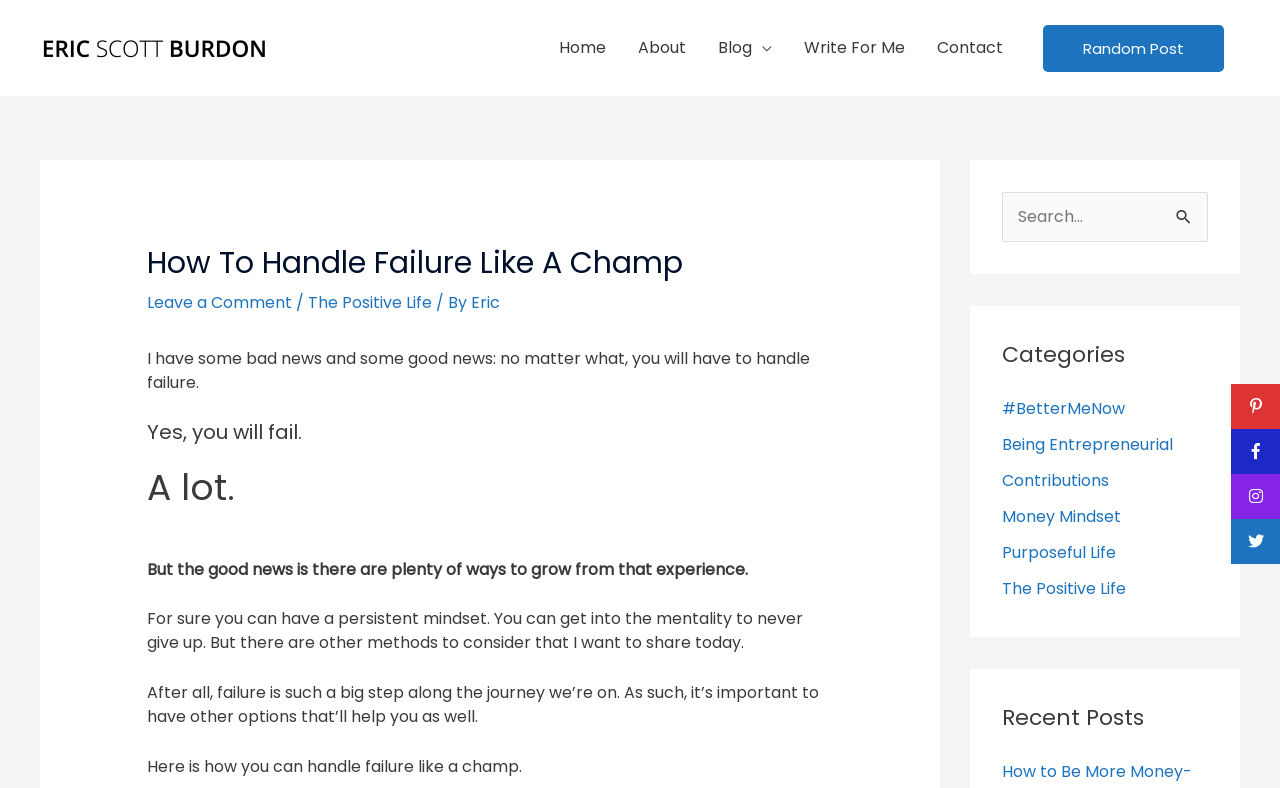Identify and provide the bounding box coordinates of the UI element described: "#BetterMeNow". The coordinates should be formatted as [left, top, right, bottom], with each number being a float between 0 and 1.

[0.783, 0.504, 0.879, 0.533]